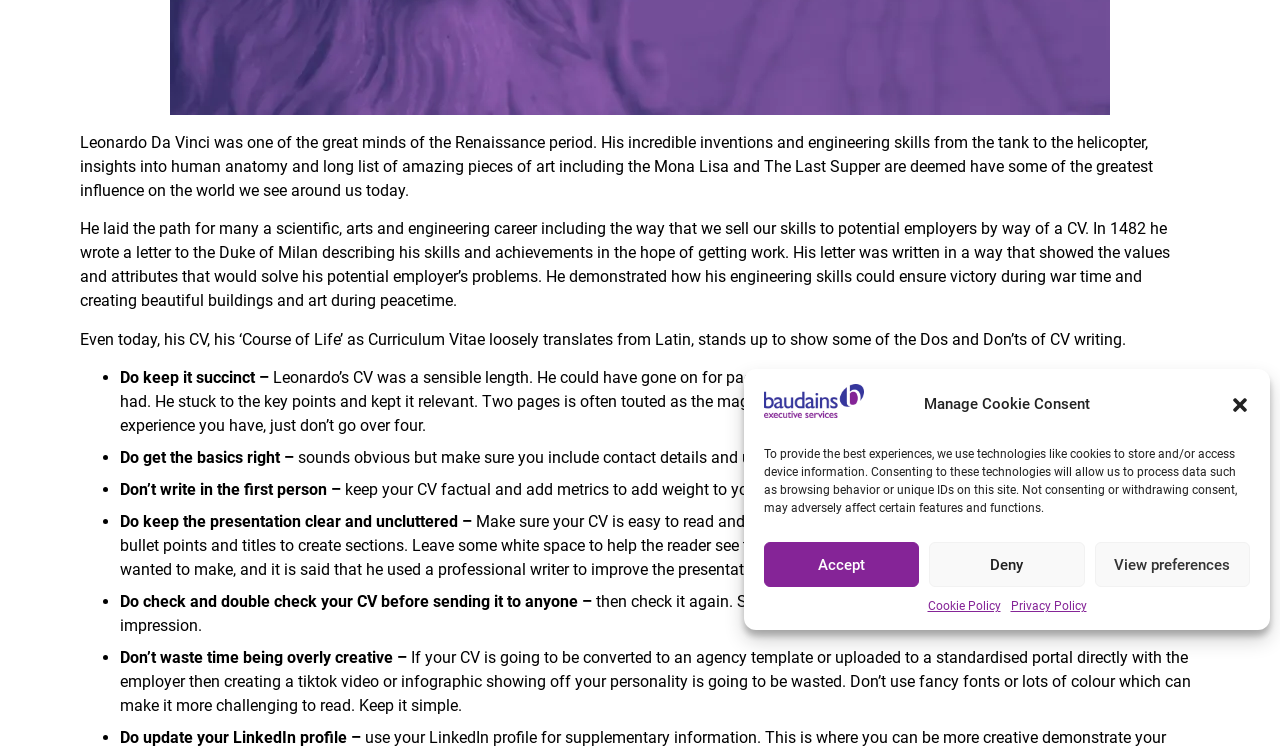Given the element description, predict the bounding box coordinates in the format (top-left x, top-left y, bottom-right x, bottom-right y). Make sure all values are between 0 and 1. Here is the element description: alt="Baudains Executive Services"

[0.597, 0.534, 0.675, 0.559]